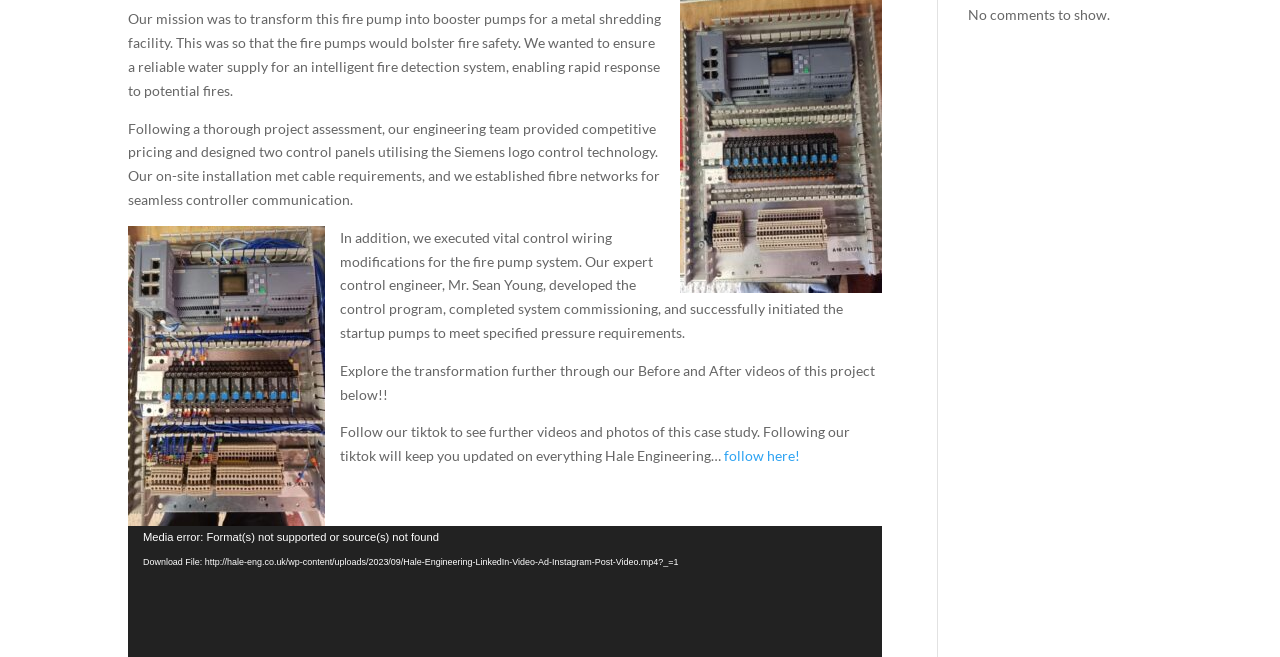Please find the bounding box coordinates in the format (top-left x, top-left y, bottom-right x, bottom-right y) for the given element description. Ensure the coordinates are floating point numbers between 0 and 1. Description: Download File: http://hale-eng.co.uk/wp-content/uploads/2023/09/Hale-Engineering-LinkedIn-Video-Ad-Instagram-Post-Video.mp4?_=1

[0.1, 0.838, 0.689, 0.874]